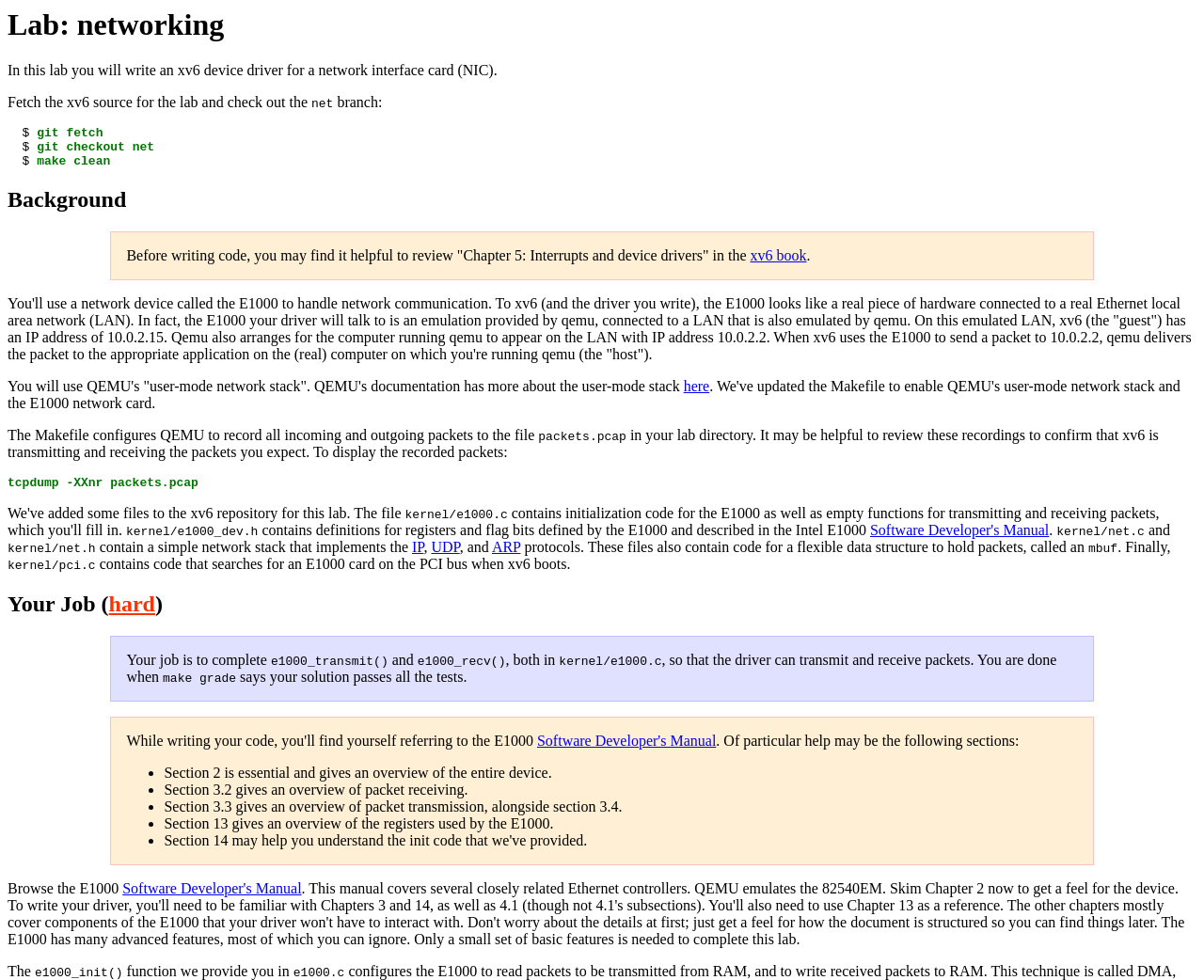What is the name of the file that records all incoming and outgoing packets?
Offer a detailed and full explanation in response to the question.

The webpage states that the Makefile configures QEMU to record all incoming and outgoing packets to the file 'packets.pcap' in the lab directory.